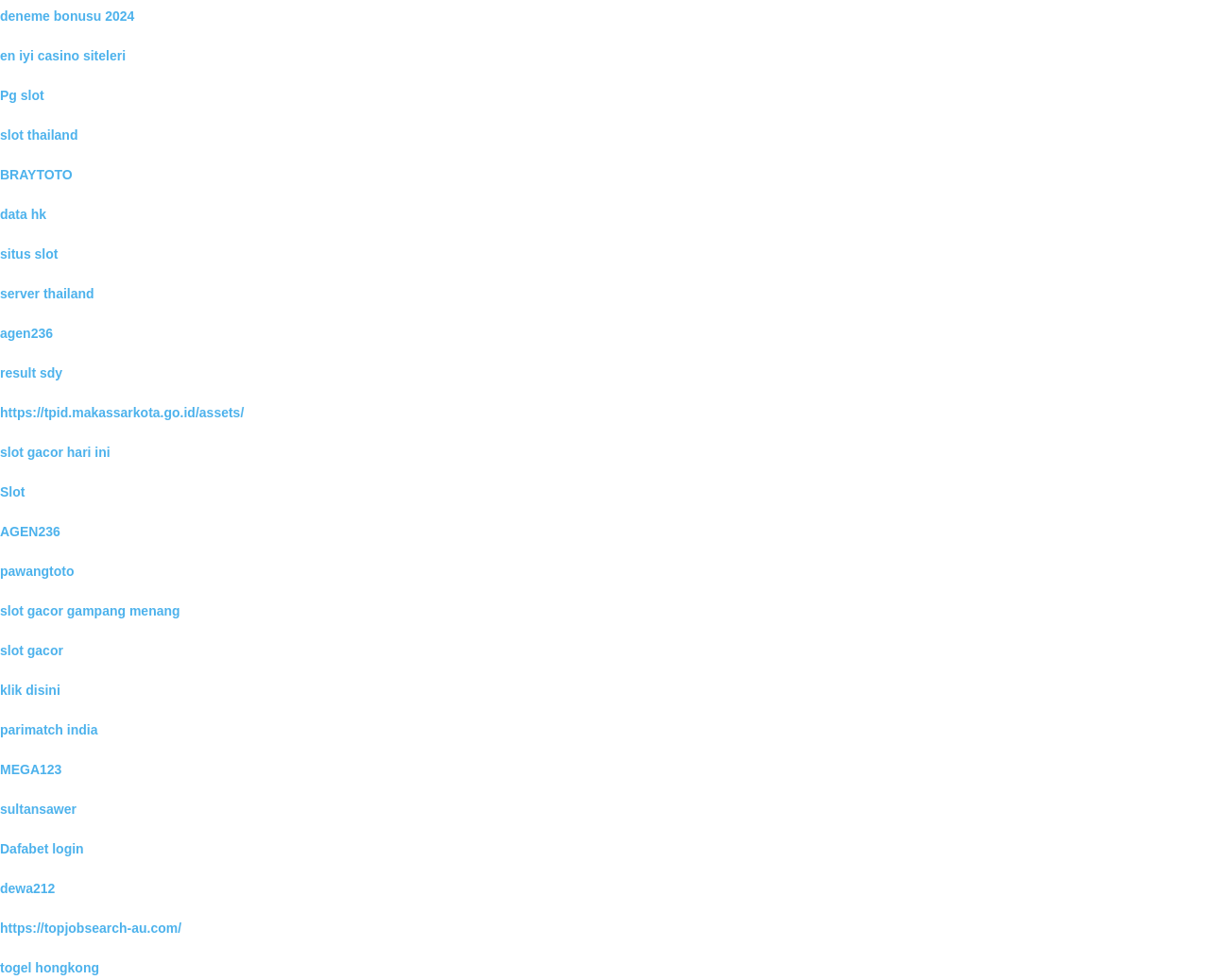Locate the bounding box of the UI element with the following description: "MEGA123".

[0.0, 0.736, 0.051, 0.752]